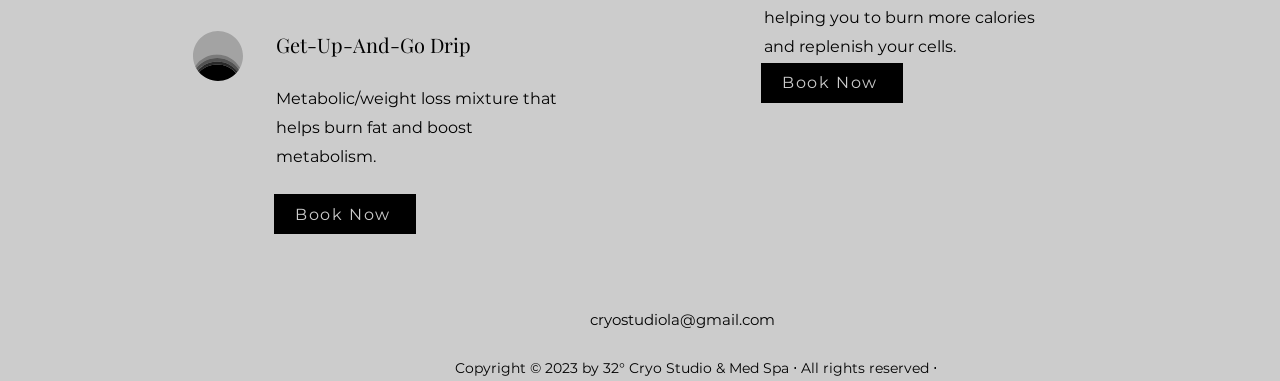What year is the copyright for?
Please give a detailed and elaborate answer to the question based on the image.

The copyright information at the bottom of the webpage mentions 'Copyright © 2023 by 32° Cryo Studio & Med Spa', indicating that the copyright is for the year 2023.